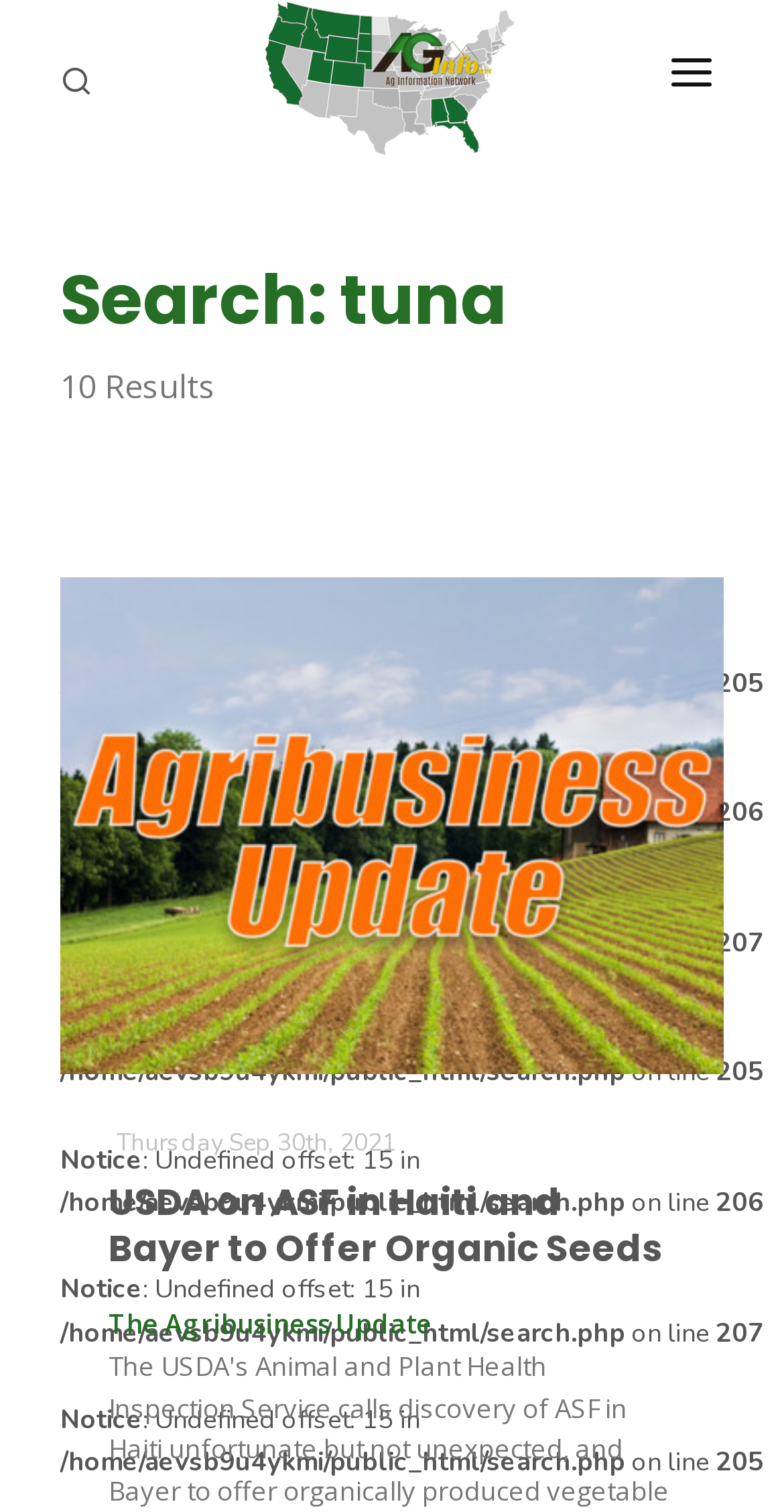Please locate the bounding box coordinates for the element that should be clicked to achieve the following instruction: "Search for something". Ensure the coordinates are given as four float numbers between 0 and 1, i.e., [left, top, right, bottom].

[0.182, 0.398, 0.818, 0.458]